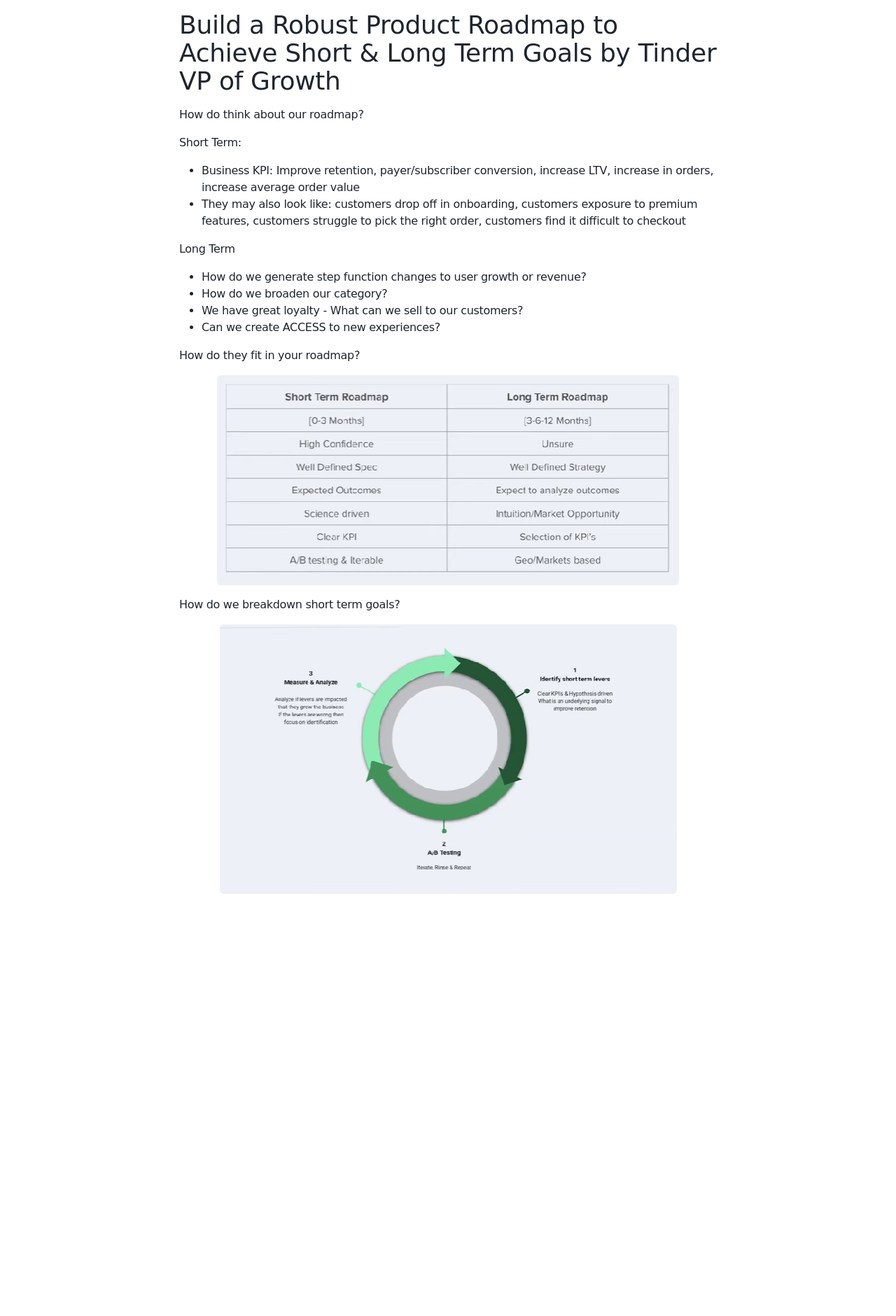Use a single word or phrase to answer the question:
How many long term goals are mentioned?

4